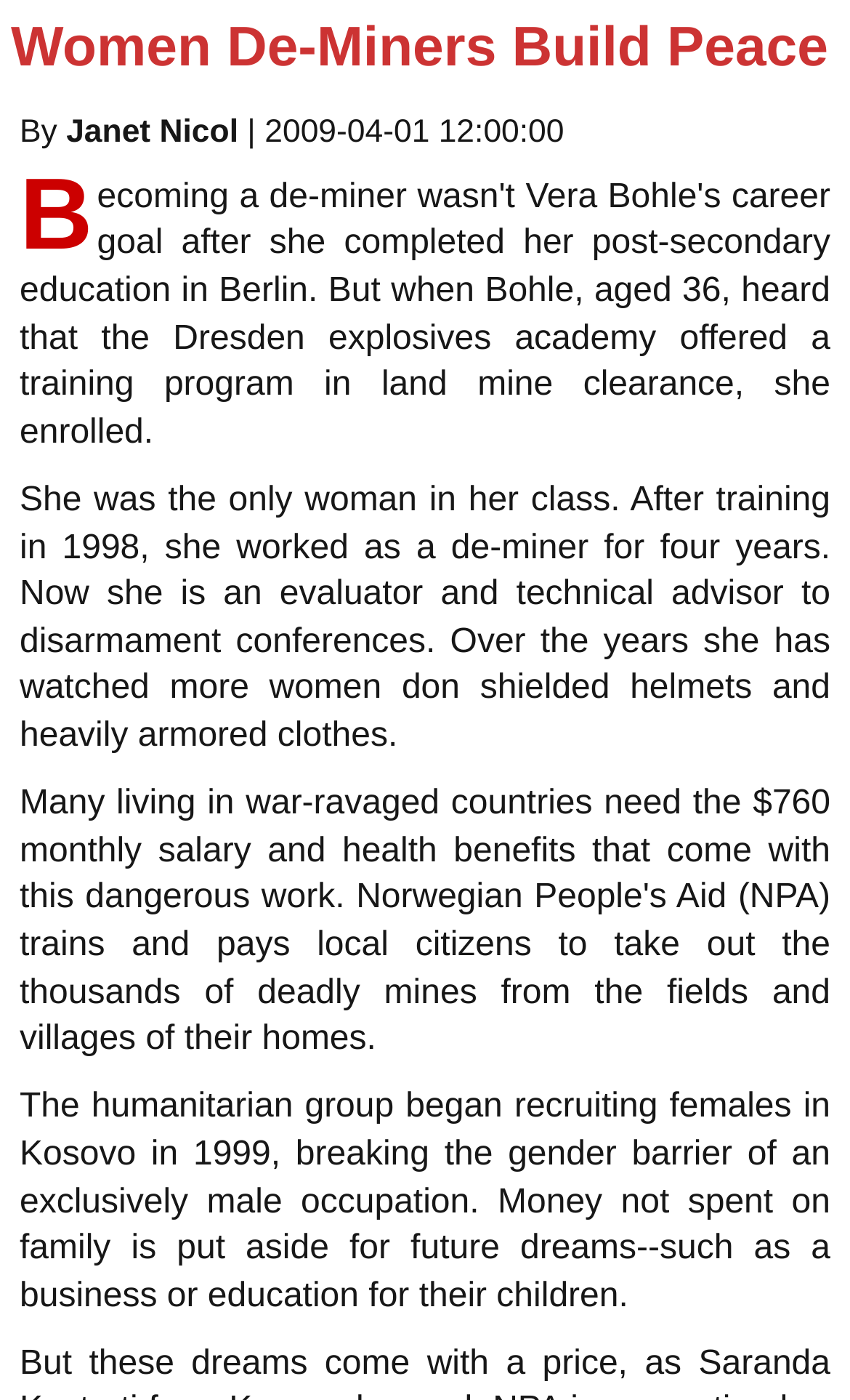What is the occupation of the woman mentioned in the article?
Refer to the image and provide a one-word or short phrase answer.

De-miner